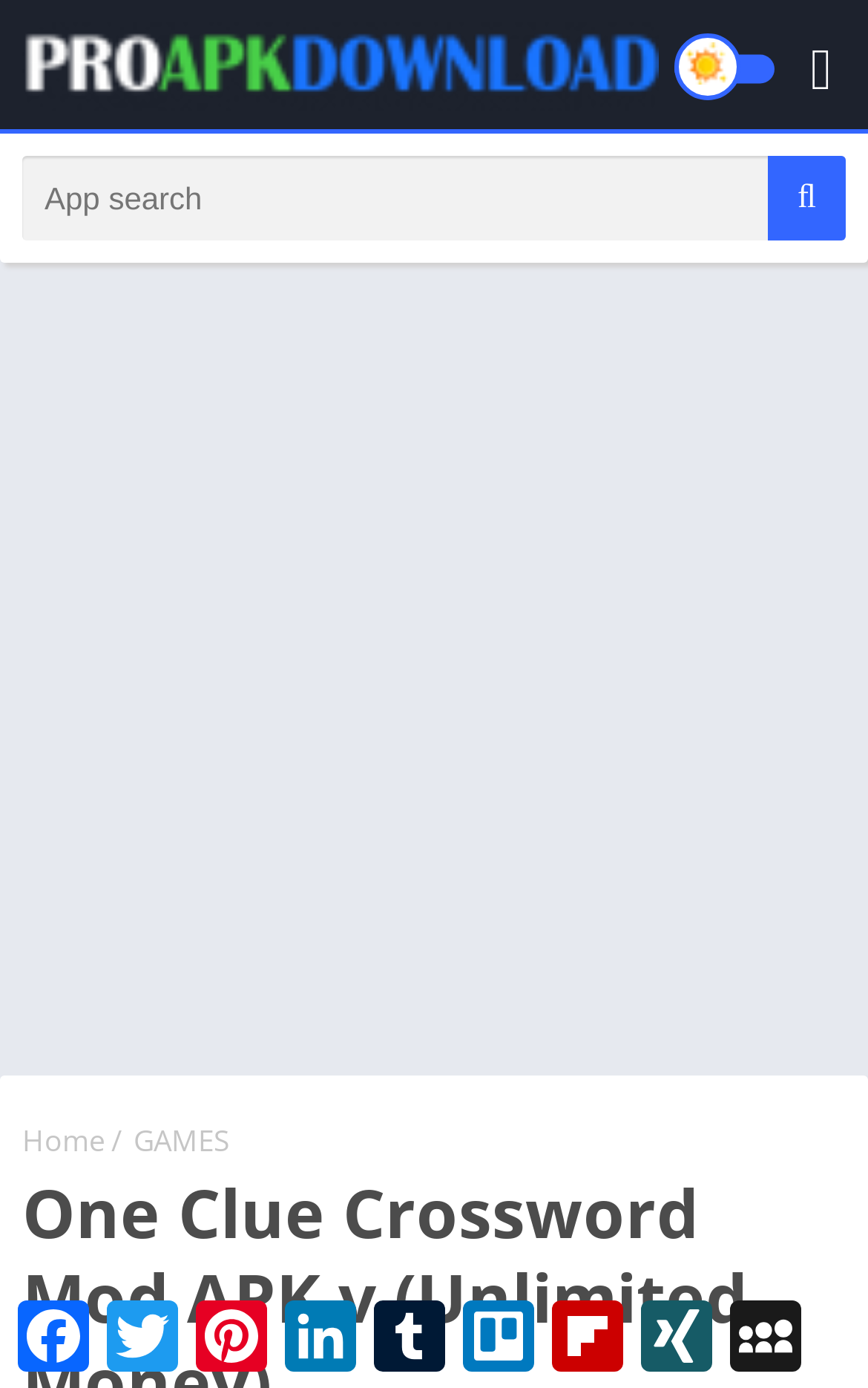Answer the question with a brief word or phrase:
What type of content is available under the 'GAMES' category?

Mod Games